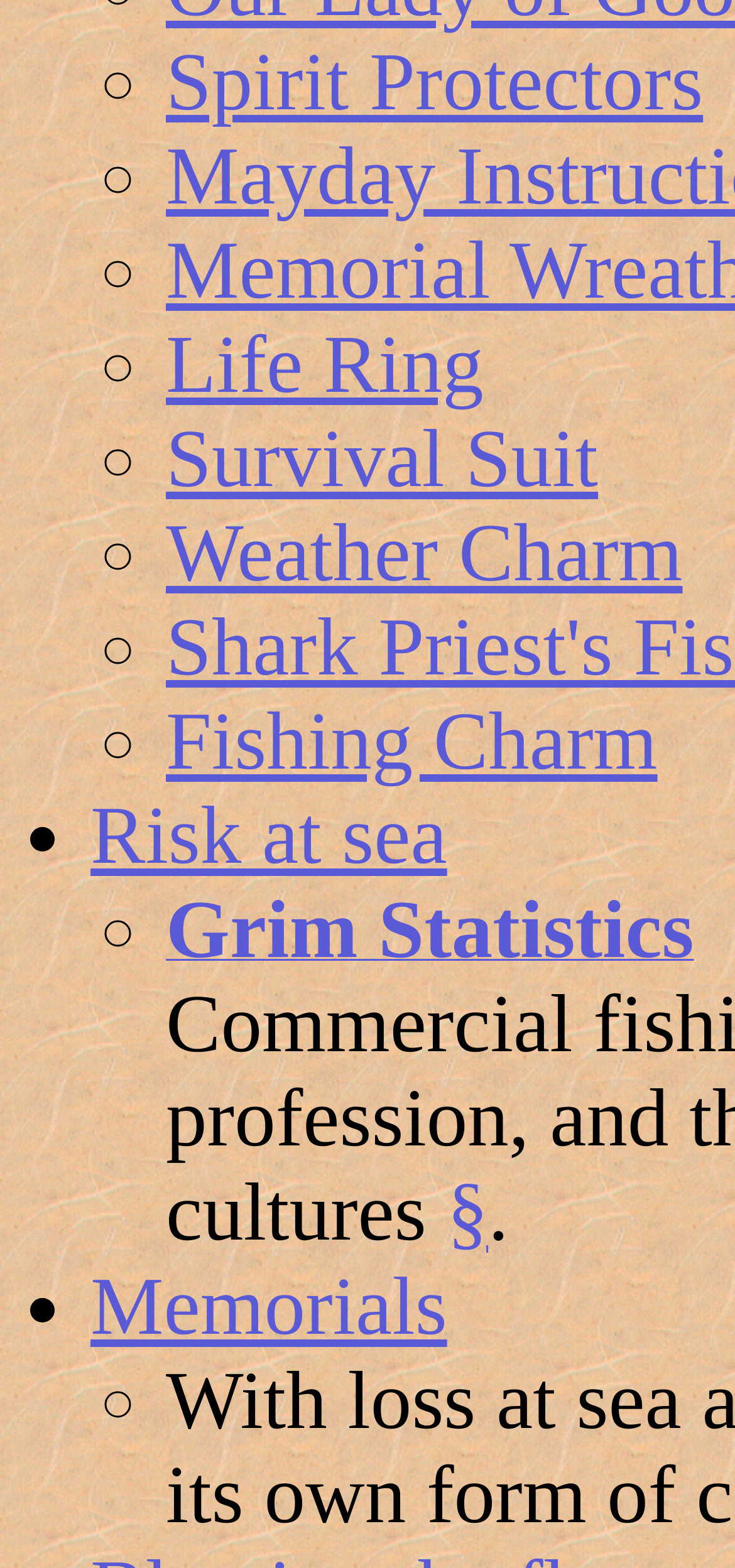What is the second item in the list?
From the image, respond using a single word or phrase.

Life Ring